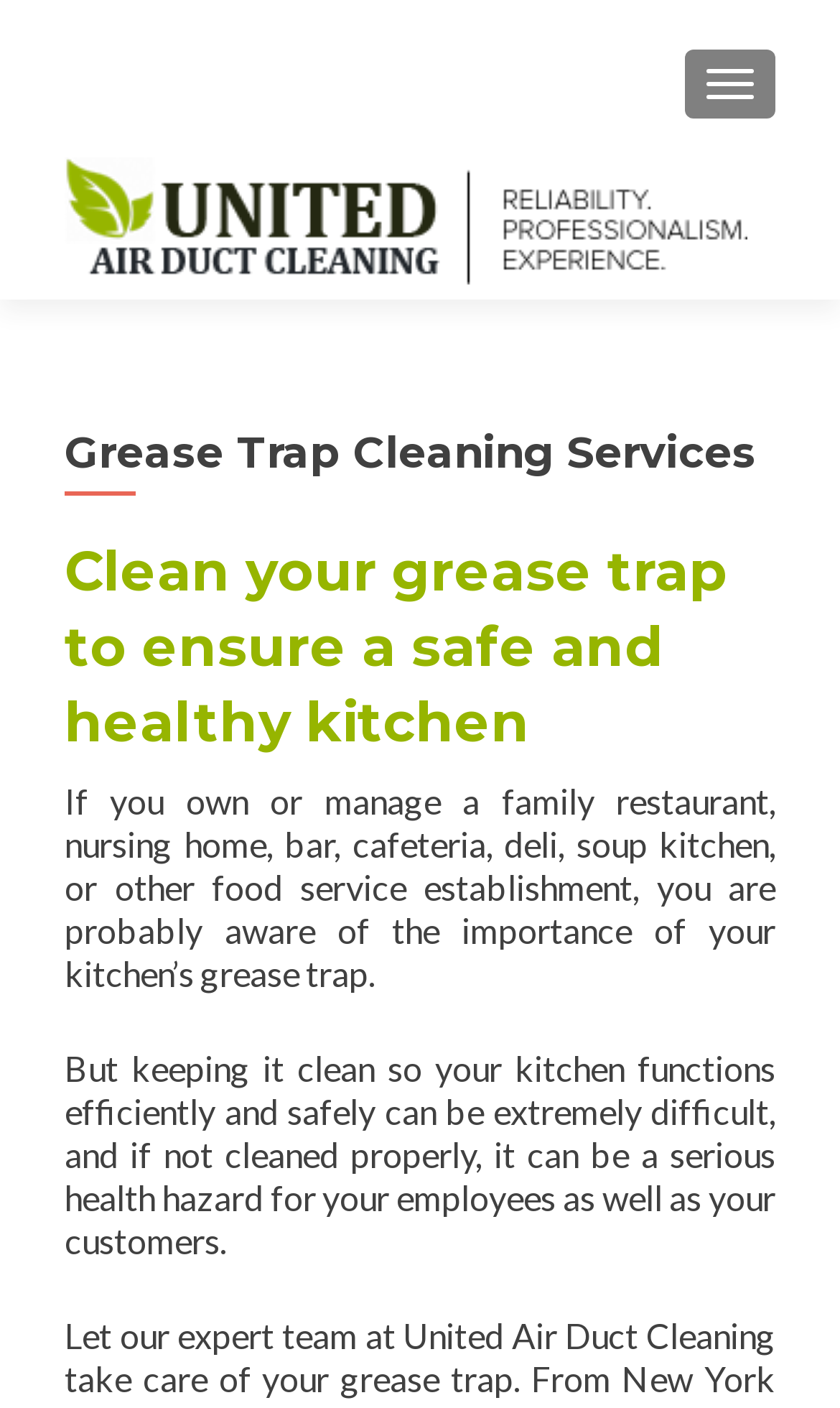What is the consequence of not cleaning grease traps properly?
Based on the image, provide your answer in one word or phrase.

Serious health hazard